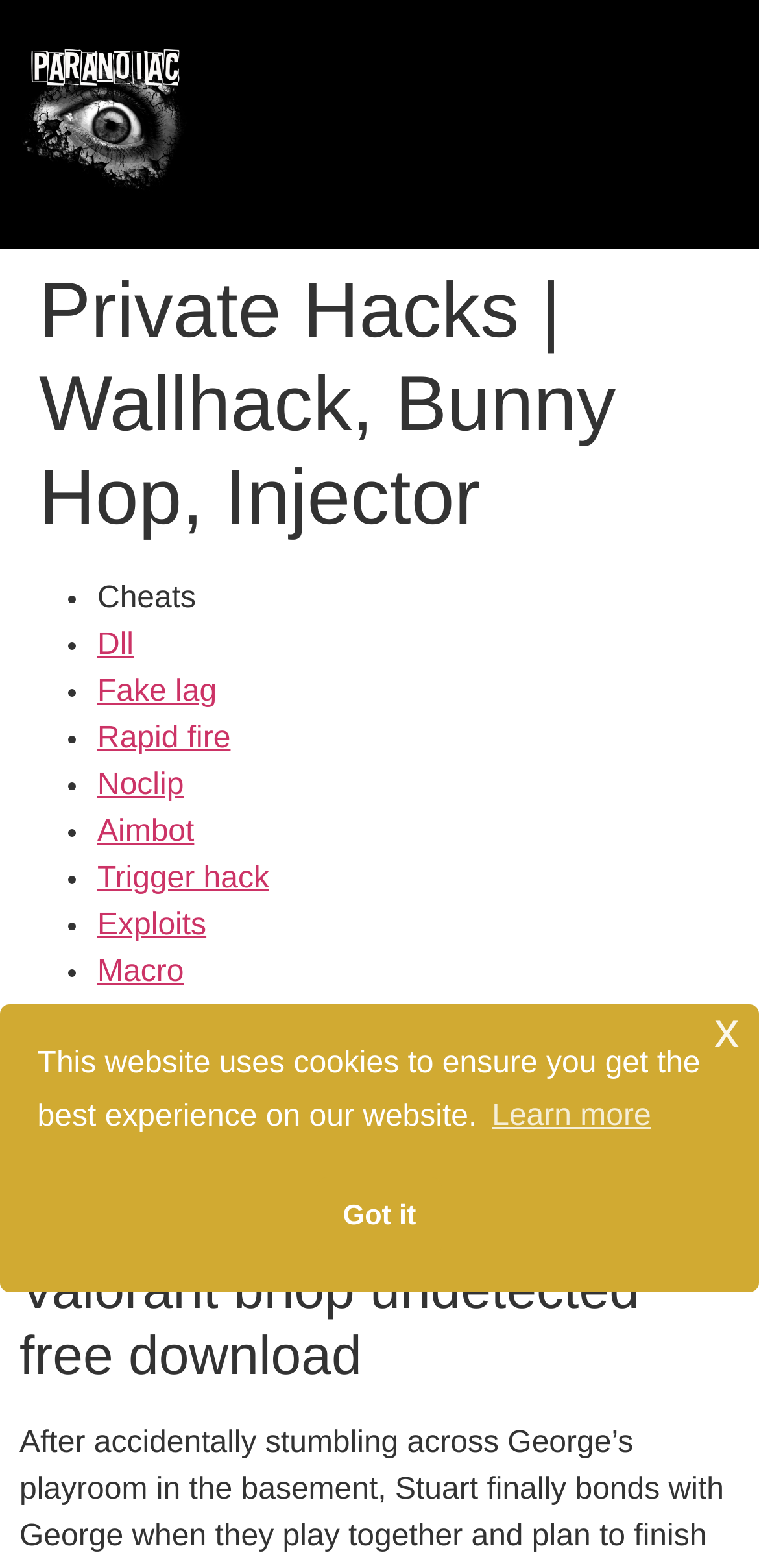Determine the bounding box coordinates of the target area to click to execute the following instruction: "Go to 'Dll' page."

[0.128, 0.401, 0.176, 0.422]